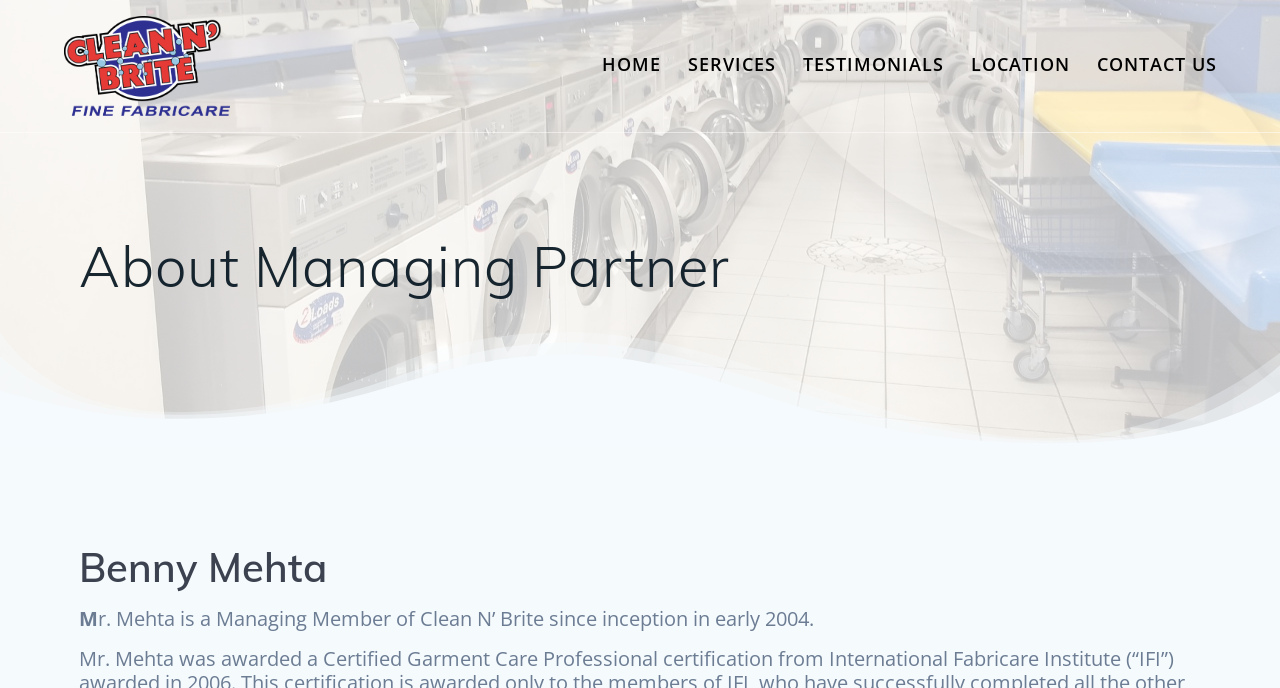Provide the bounding box coordinates of the UI element this sentence describes: "Services".

[0.537, 0.073, 0.606, 0.119]